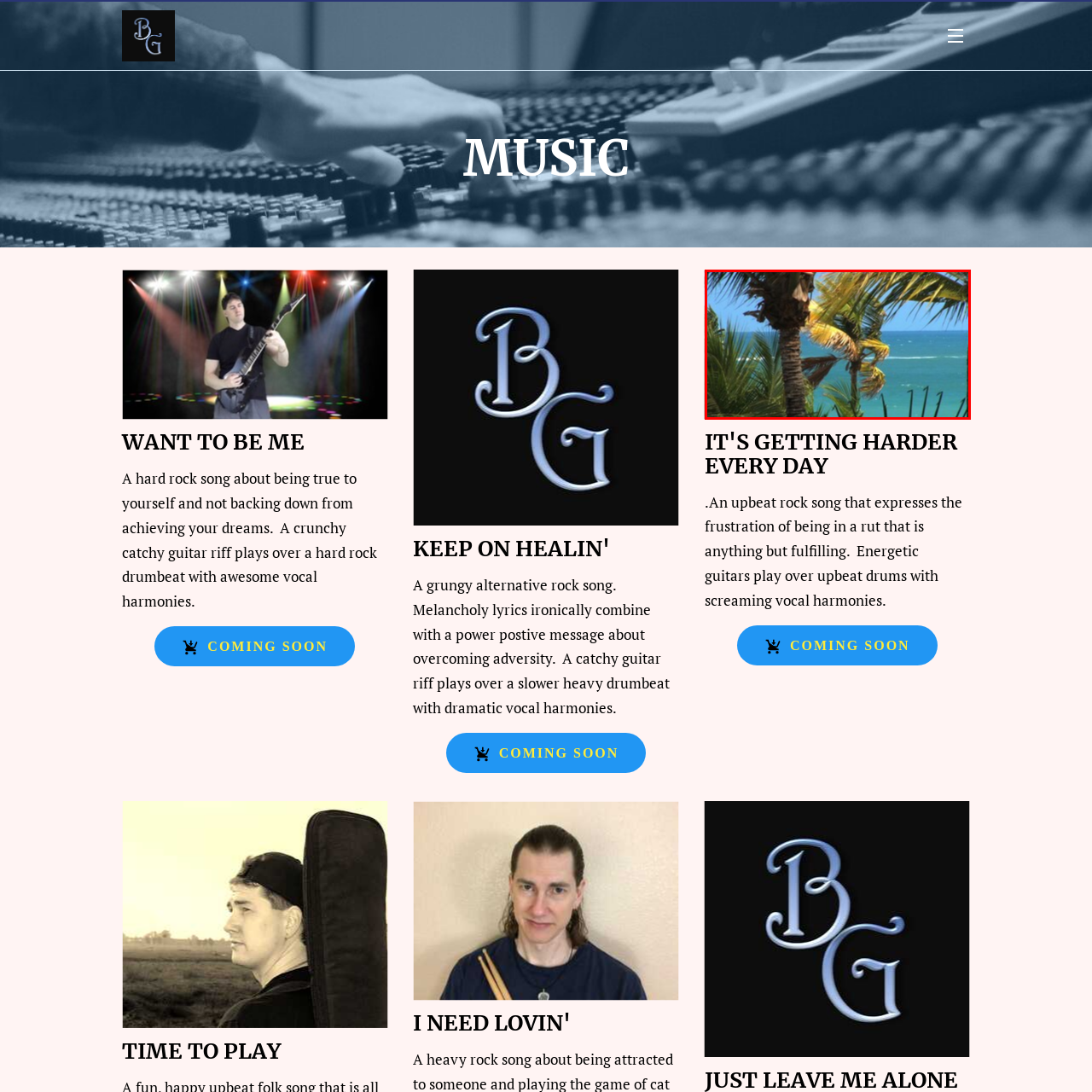What is the color of the water in the background?
Refer to the image highlighted by the red box and give a one-word or short-phrase answer reflecting what you see.

Turquoise